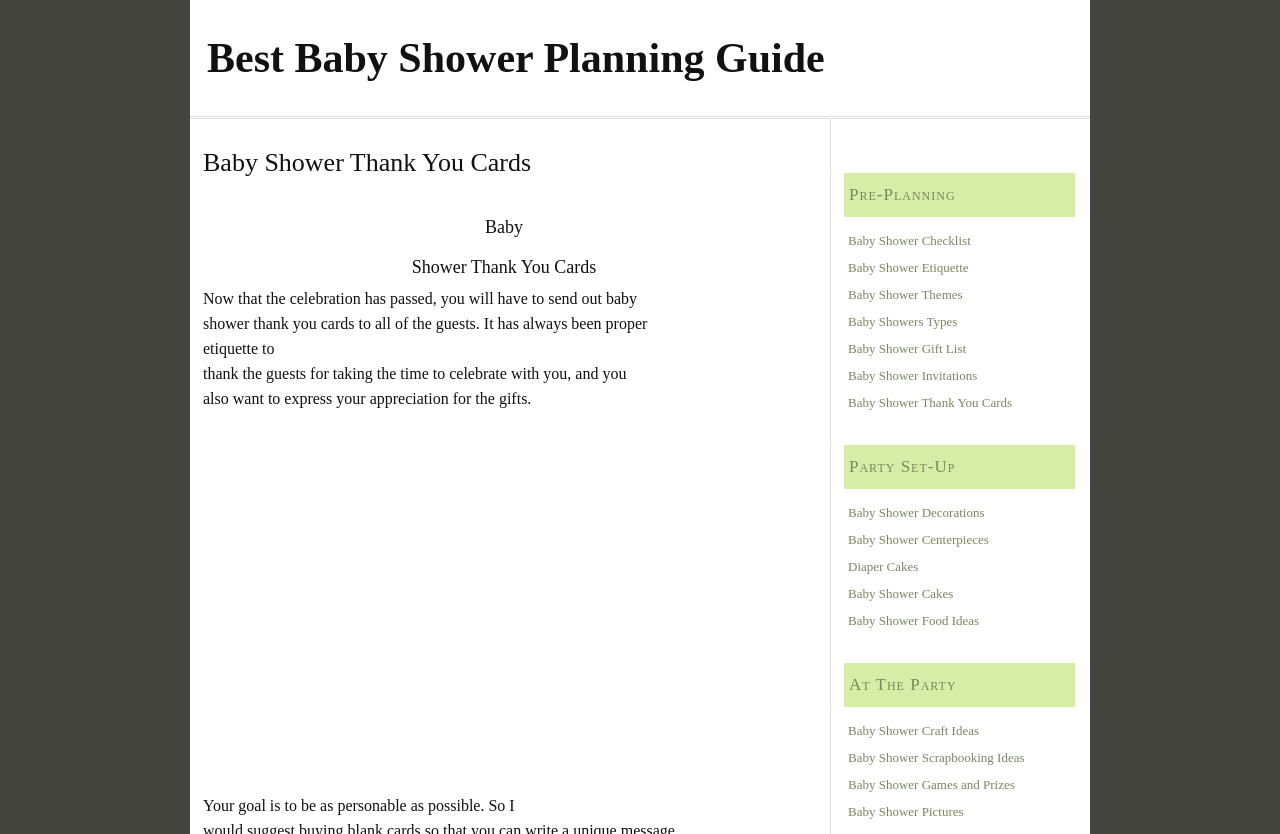Determine the bounding box coordinates for the HTML element mentioned in the following description: "aria-label="Advertisement" name="aswift_0" title="Advertisement"". The coordinates should be a list of four floats ranging from 0 to 1, represented as [left, top, right, bottom].

[0.277, 0.553, 0.511, 0.853]